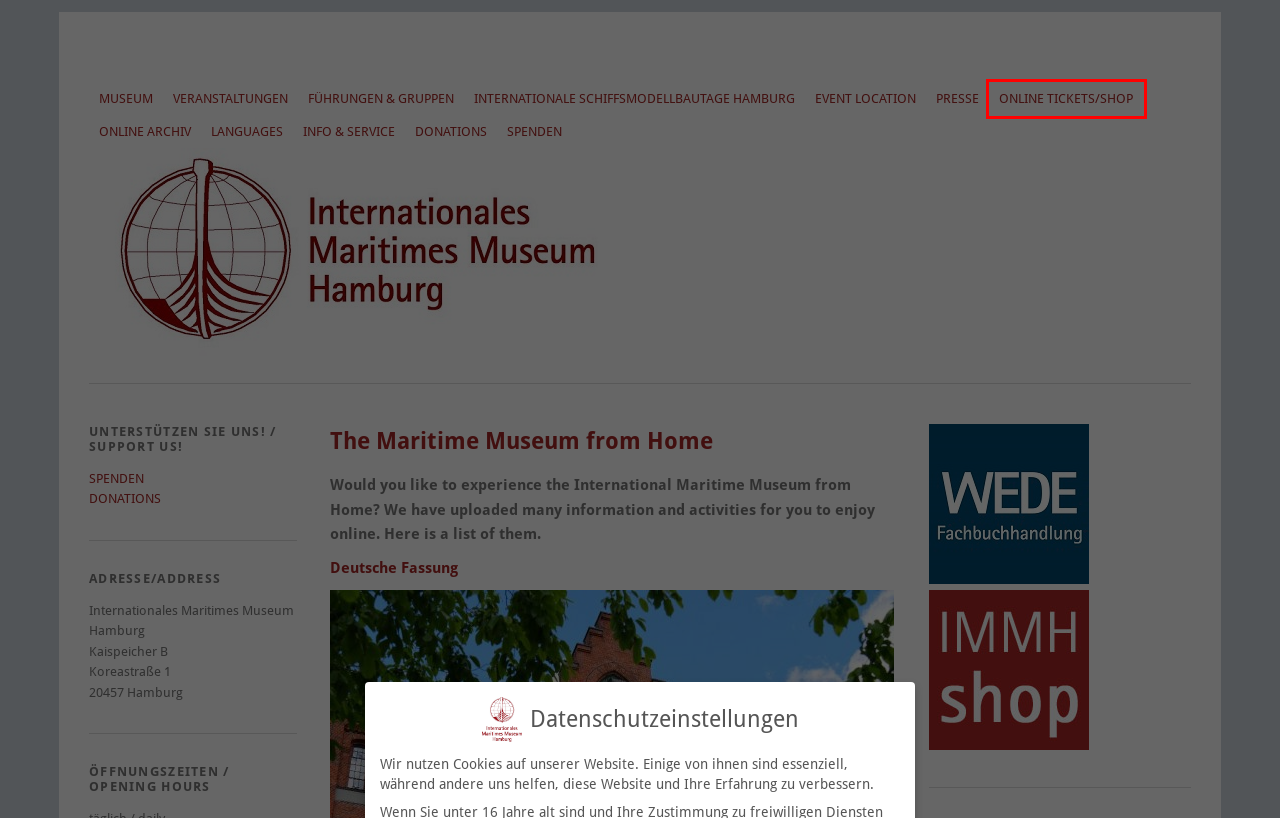You have been given a screenshot of a webpage with a red bounding box around a UI element. Select the most appropriate webpage description for the new webpage that appears after clicking the element within the red bounding box. The choices are:
A. Donations to the International Maritime Museum Hamburg - IMMHIMMH
B. Languages - IMMHIMMH
C. Event Location - IMMHIMMH
D. Startseite
E. Spenden für das Internationale Maritime Museum Hamburg - IMMHIMMH
F. Presse - IMMHIMMH
G. Veranstaltungen - IMMHIMMH
H. Info & Service - IMMH - Internationales Maritimes Museum HamburgIMMH

D